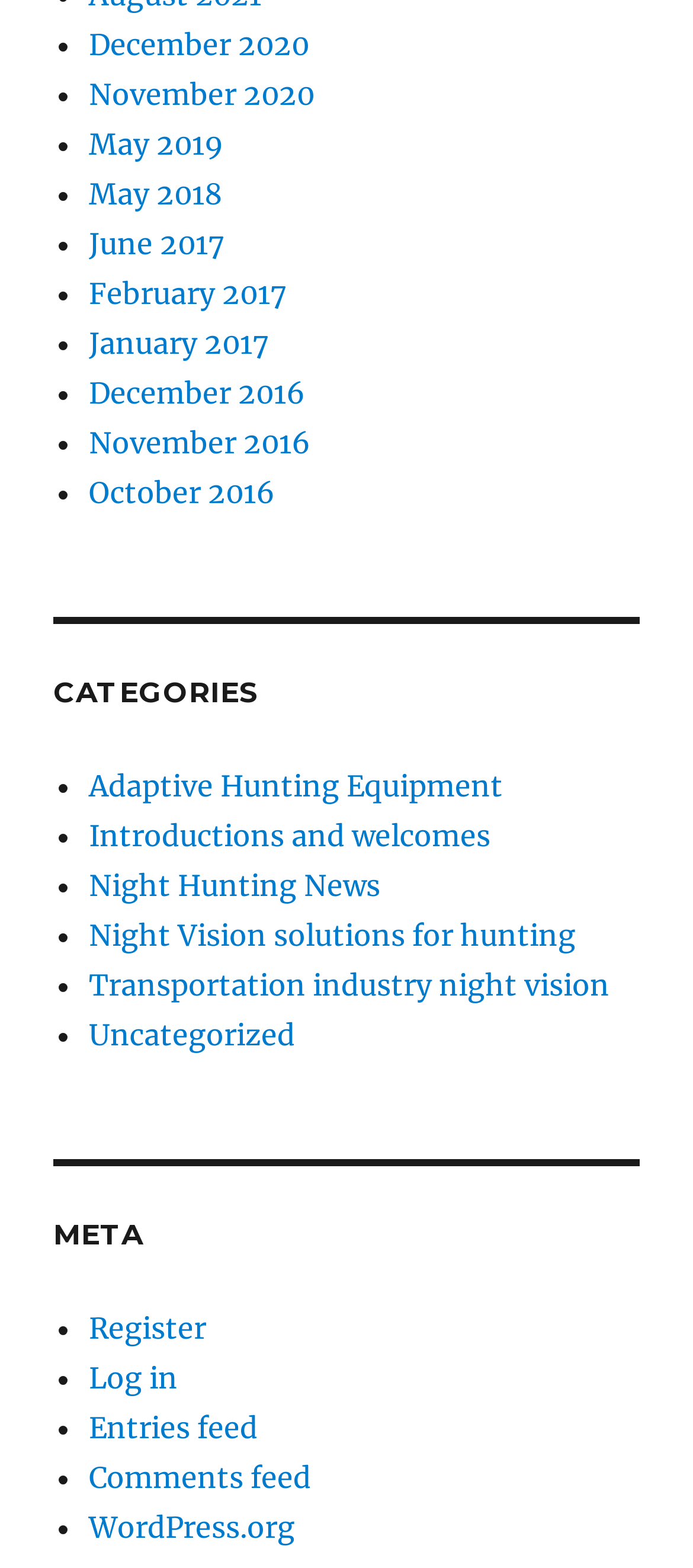What is the latest month listed?
Based on the image, provide your answer in one word or phrase.

December 2020